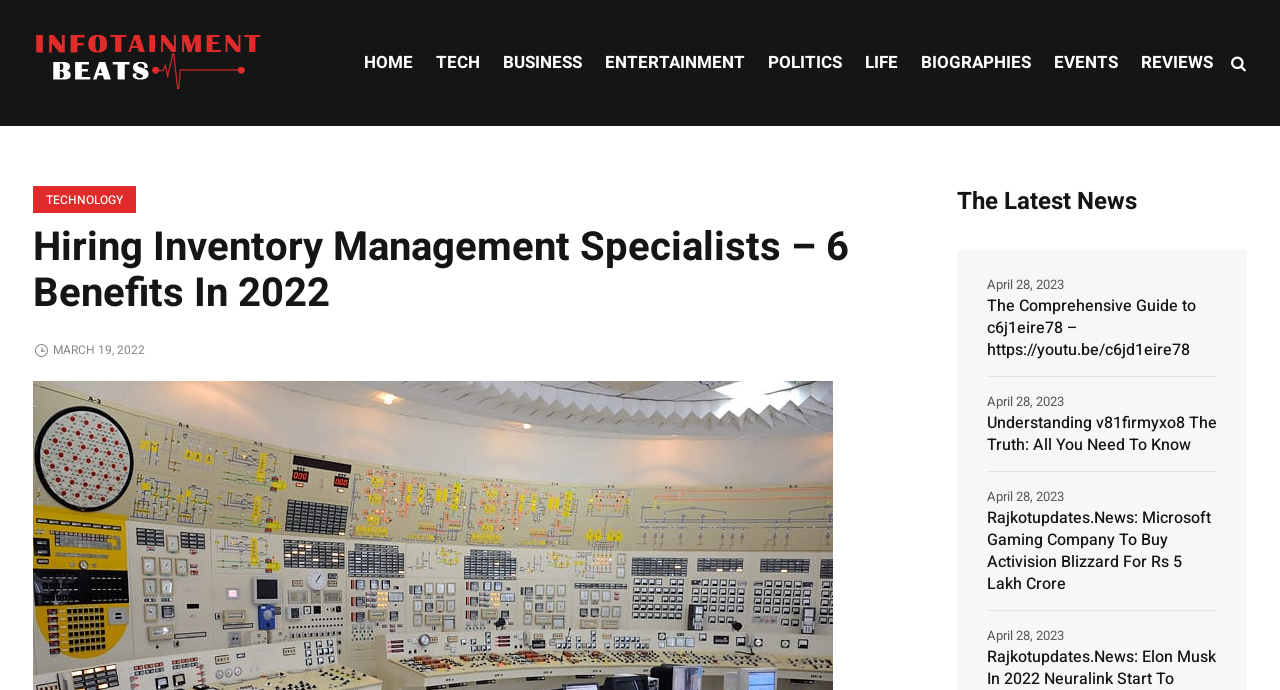Can you find and provide the title of the webpage?

Hiring Inventory Management Specialists – 6 Benefits In 2022